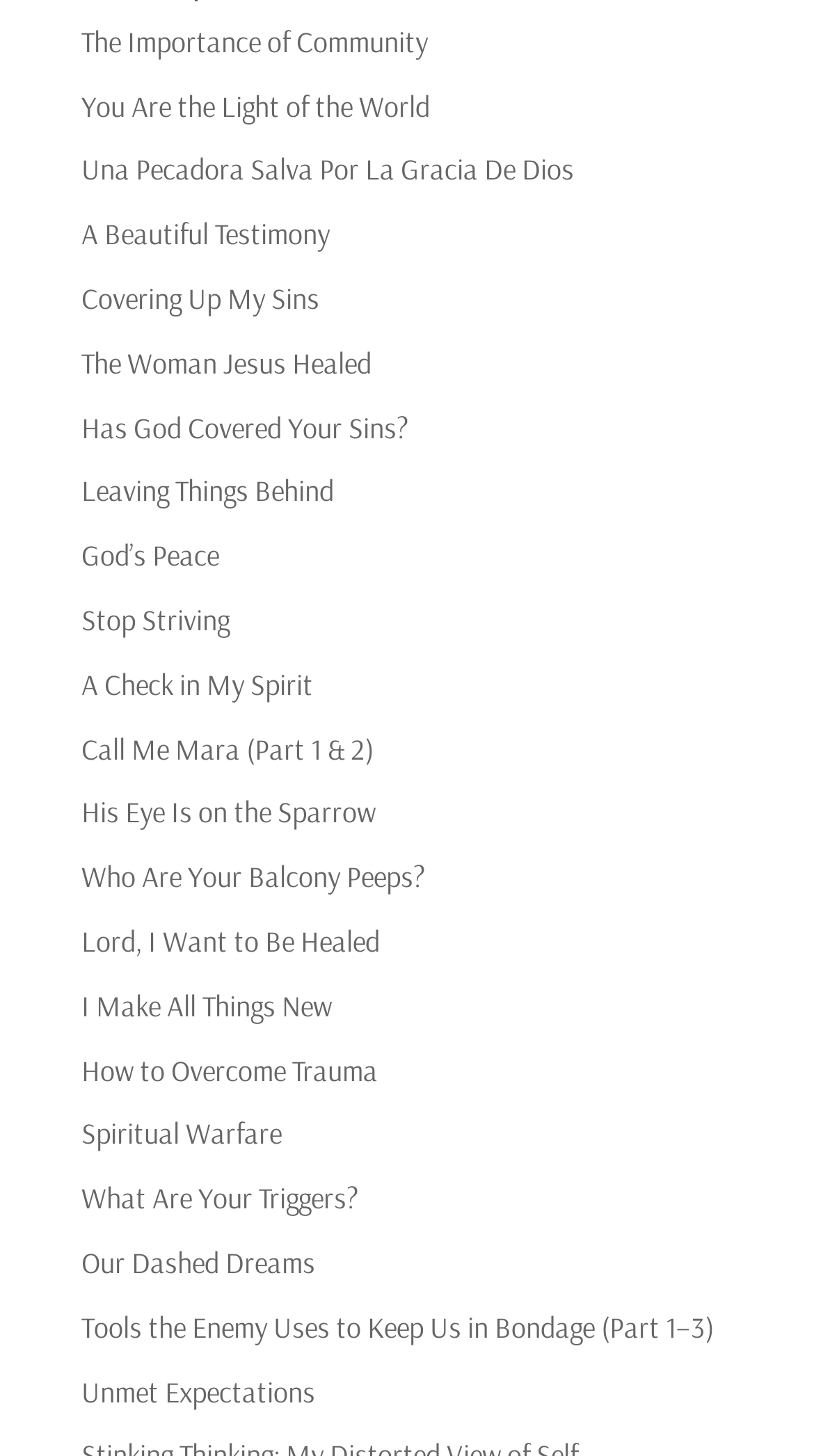What is the title of the first link?
Answer the question with a single word or phrase by looking at the picture.

The Importance of Community